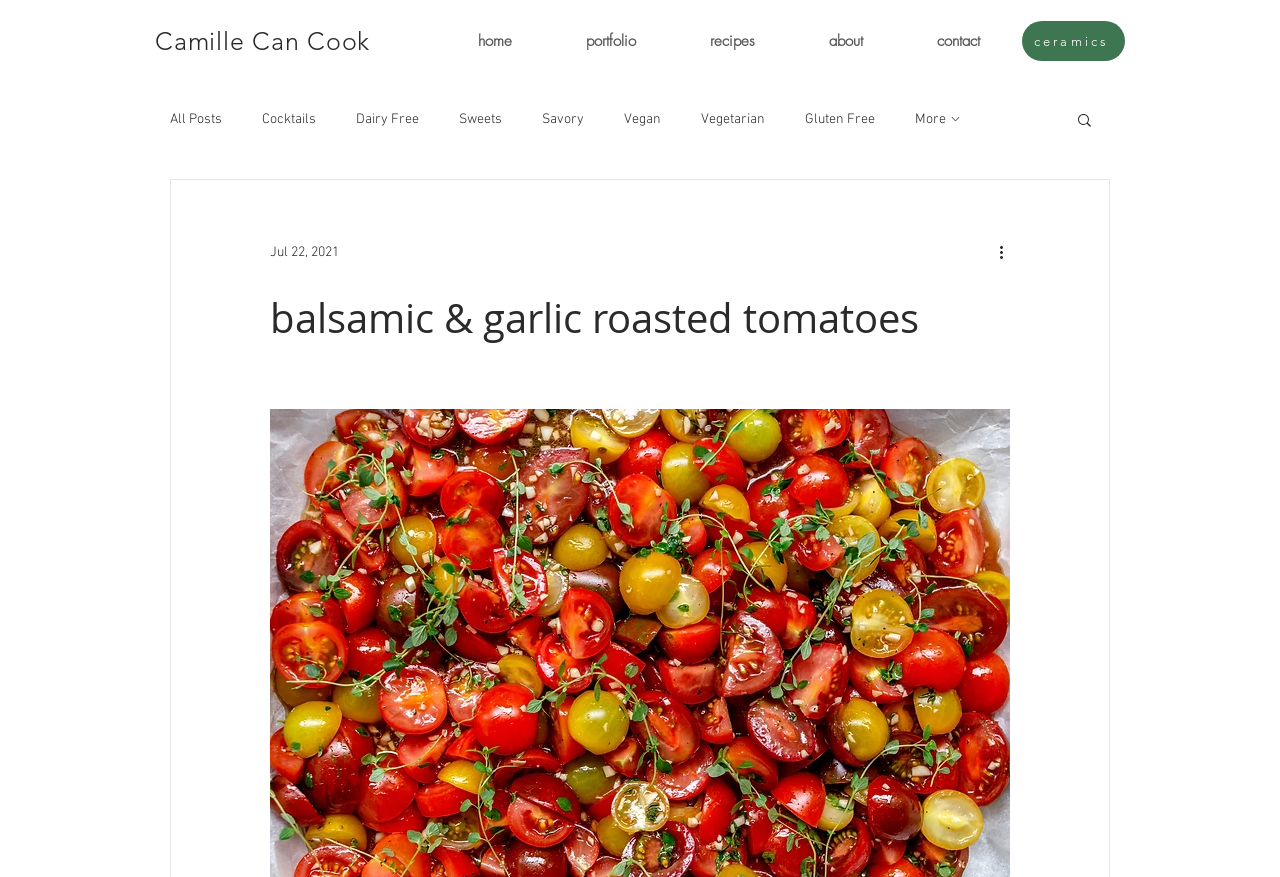Bounding box coordinates are specified in the format (top-left x, top-left y, bottom-right x, bottom-right y). All values are floating point numbers bounded between 0 and 1. Please provide the bounding box coordinate of the region this sentence describes: about

[0.619, 0.024, 0.703, 0.07]